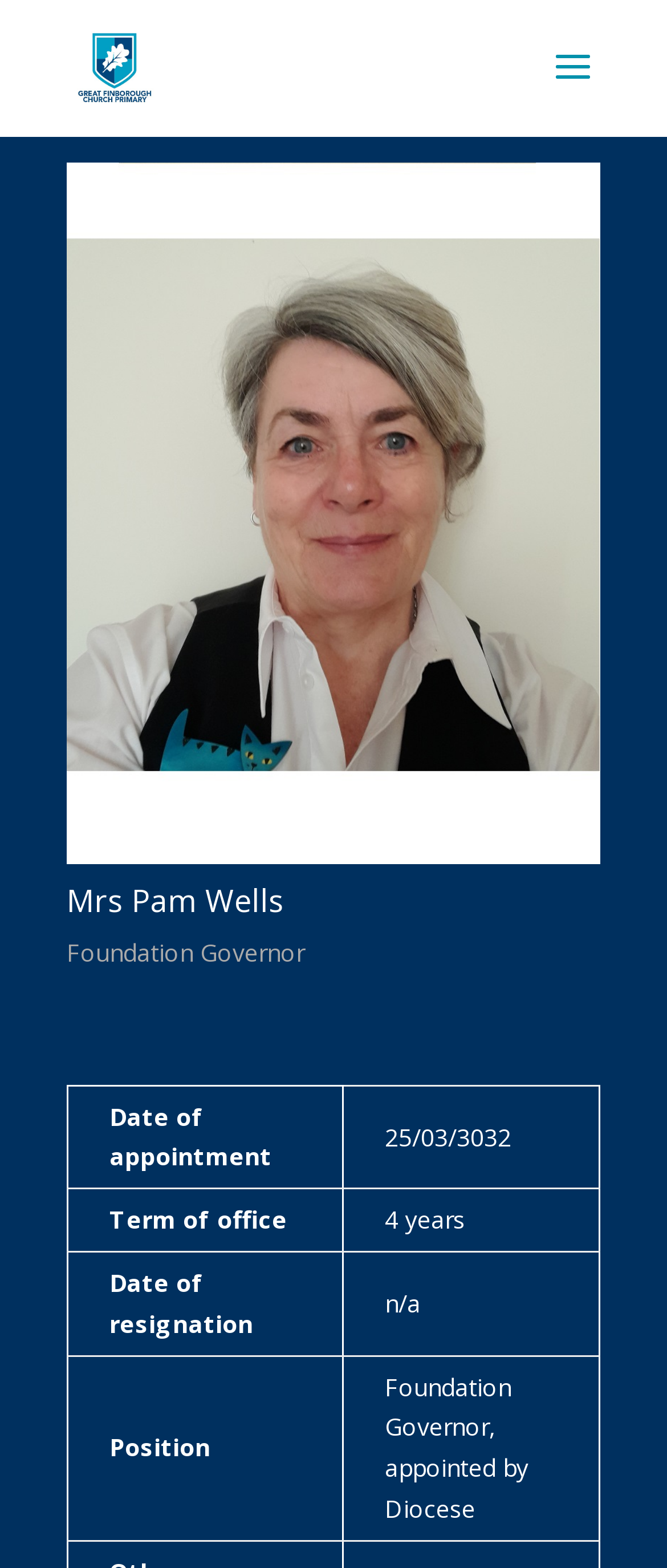Who is the foundation governor?
Please provide a detailed answer to the question.

The webpage has an image and a heading with the name 'Mrs Pam Wells', and below that, it mentions 'Foundation Governor', indicating that Mrs Pam Wells is the foundation governor.